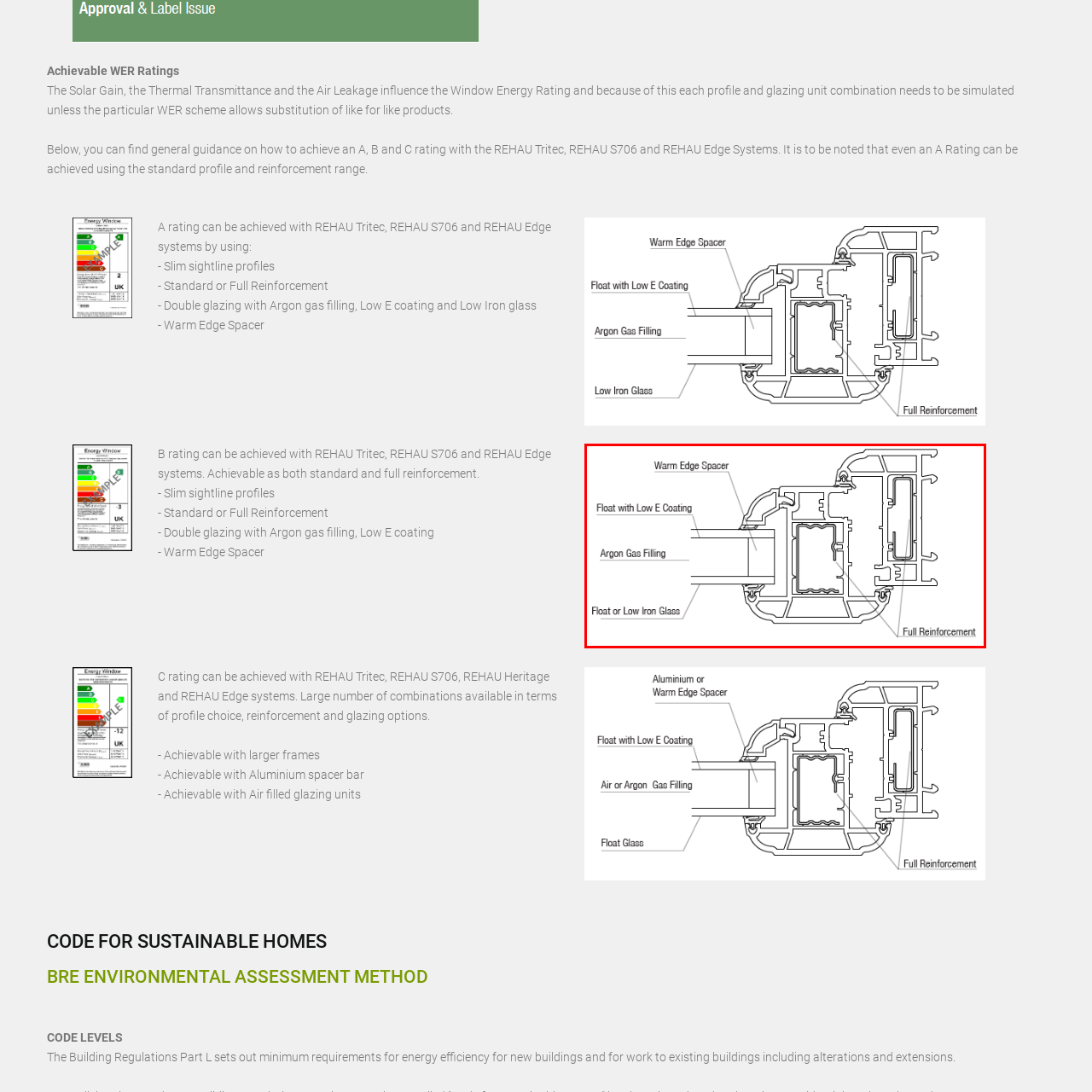Why is Argon gas used in the space between the panes?
Focus on the image section enclosed by the red bounding box and answer the question thoroughly.

Argon gas is used in the space between the panes because it is less conductive than air, providing additional insulation and reducing heat transfer, which contributes to the overall energy efficiency of the window system.